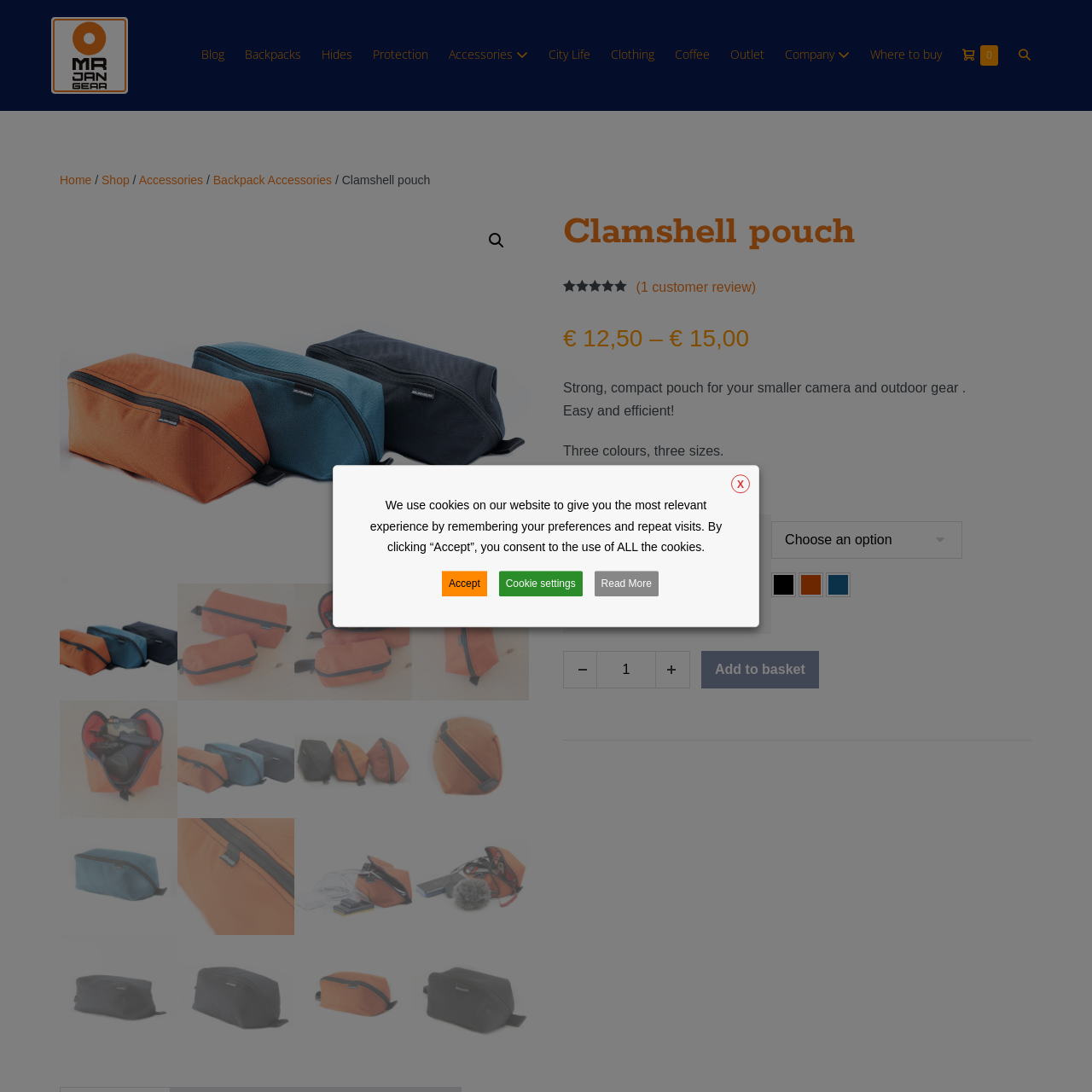Describe extensively the visual content inside the red marked area.

The image features a clamshell pouch, showcasing its sleek and compact design ideal for carrying smaller cameras and outdoor gear. Originating from MrJan Gear, this pouch is available in various colors and sizes, making it a versatile choice for outdoor enthusiasts. The pouch is praised for its strong construction and ease of use, with a notable customer rating of 5.00 out of 5 based on user reviews. Additionally, it is priced at €12.50, discounted from €15.00, emphasizing its affordability. The product captures the essence of practical outdoor accessories, combining functionality with style.